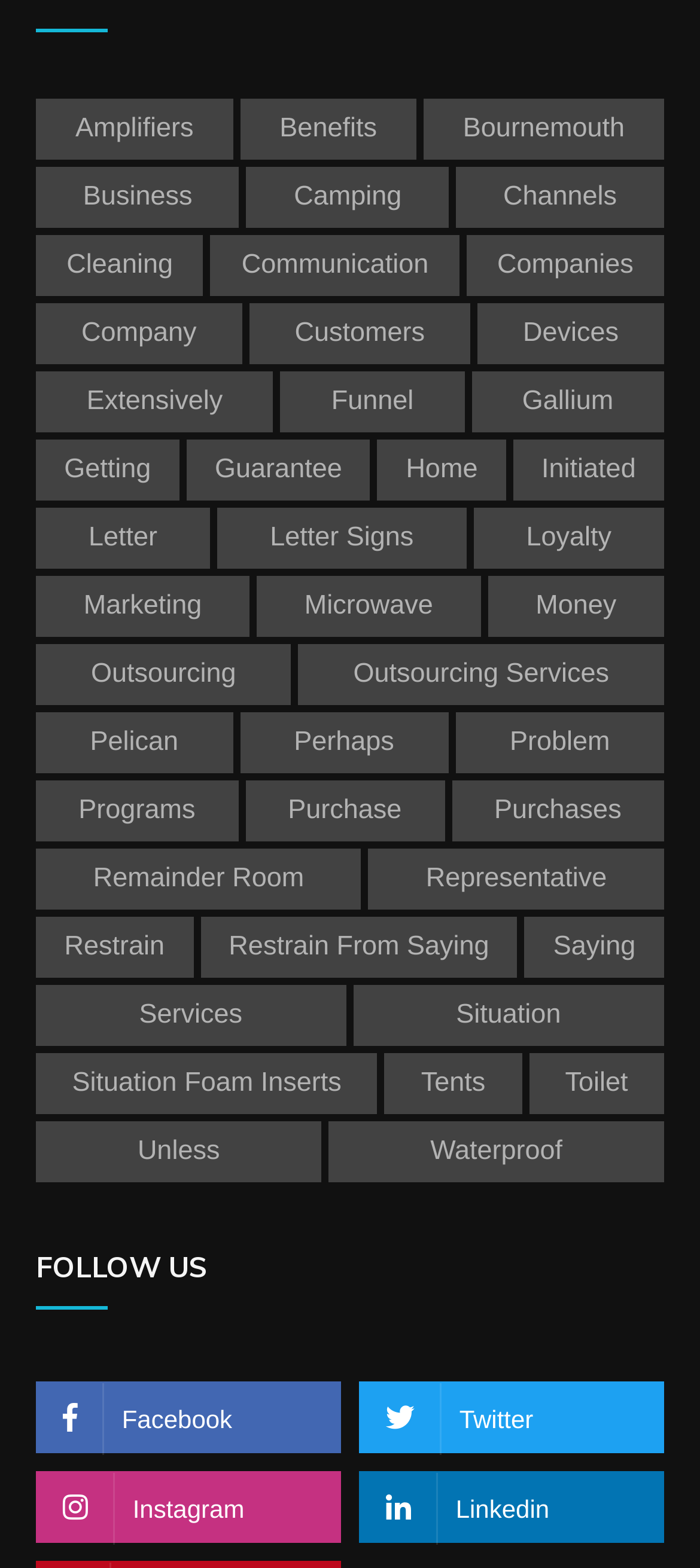Please find the bounding box for the following UI element description. Provide the coordinates in (top-left x, top-left y, bottom-right x, bottom-right y) format, with values between 0 and 1: Restrain From Saying

[0.286, 0.584, 0.739, 0.623]